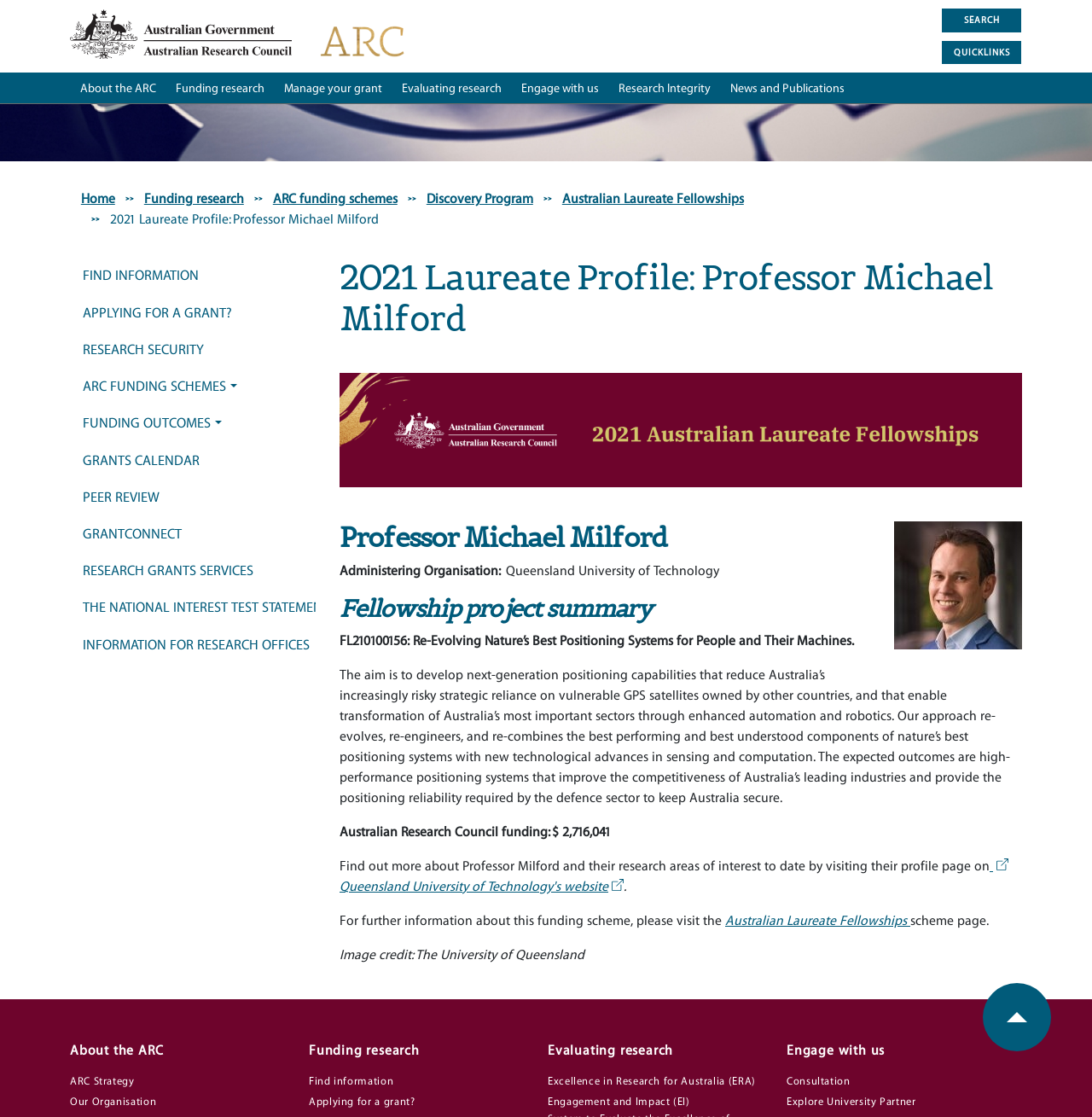Provide the bounding box for the UI element matching this description: "Evaluating research".

[0.359, 0.065, 0.468, 0.094]